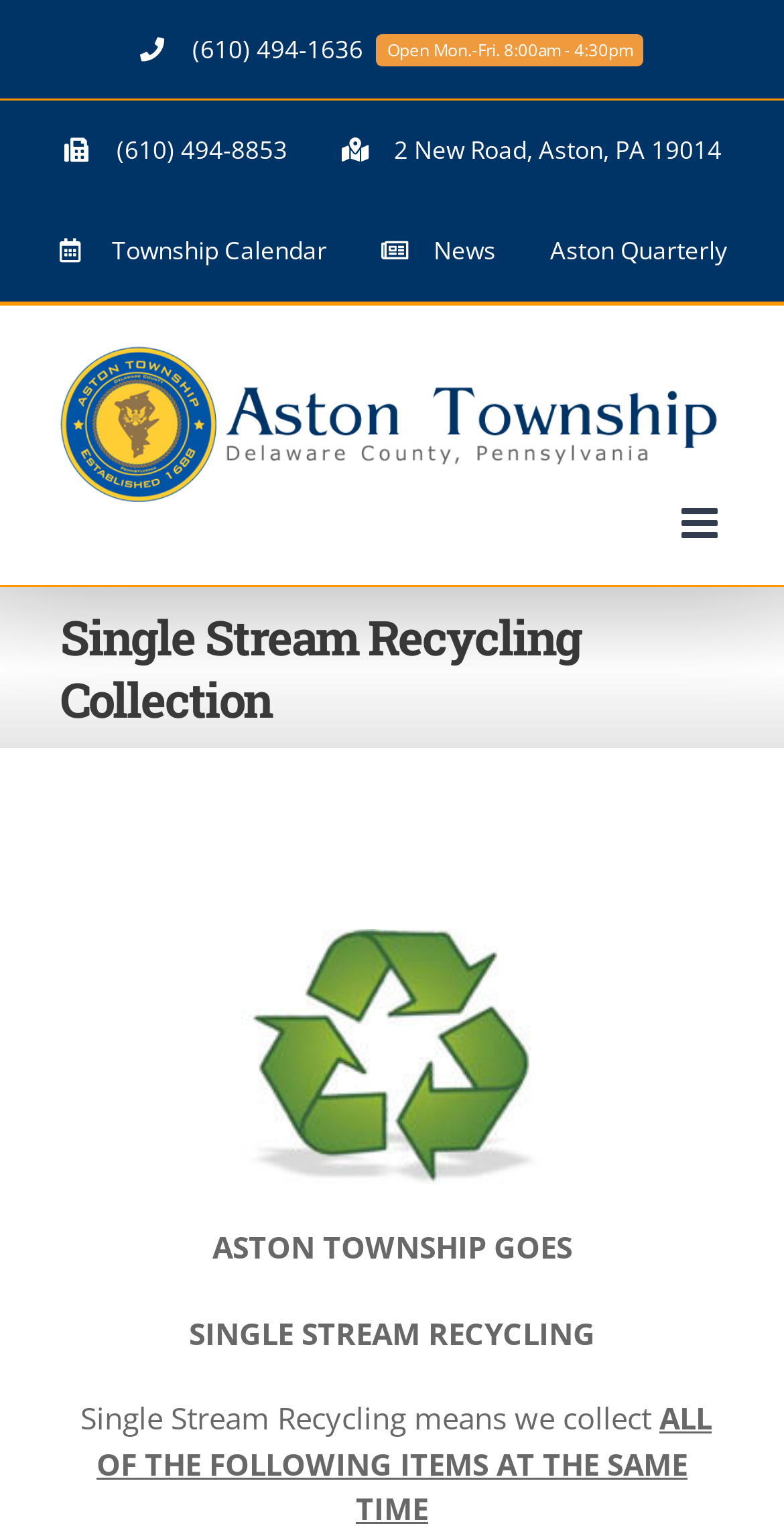What is the name of the township's publication?
Using the image provided, answer with just one word or phrase.

Aston Quarterly